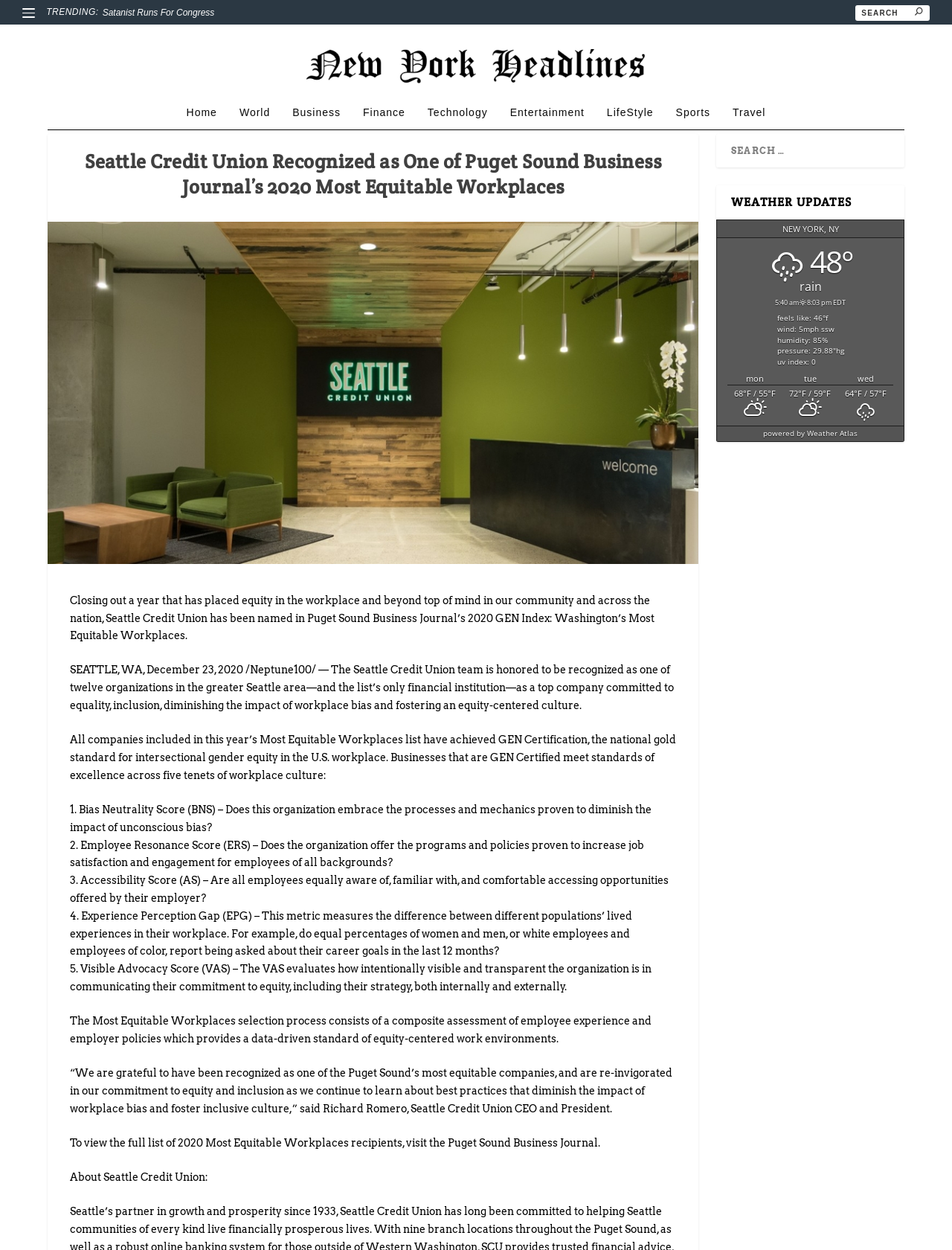Please determine the bounding box coordinates of the element to click on in order to accomplish the following task: "Login or sign up to edit". Ensure the coordinates are four float numbers ranging from 0 to 1, i.e., [left, top, right, bottom].

None